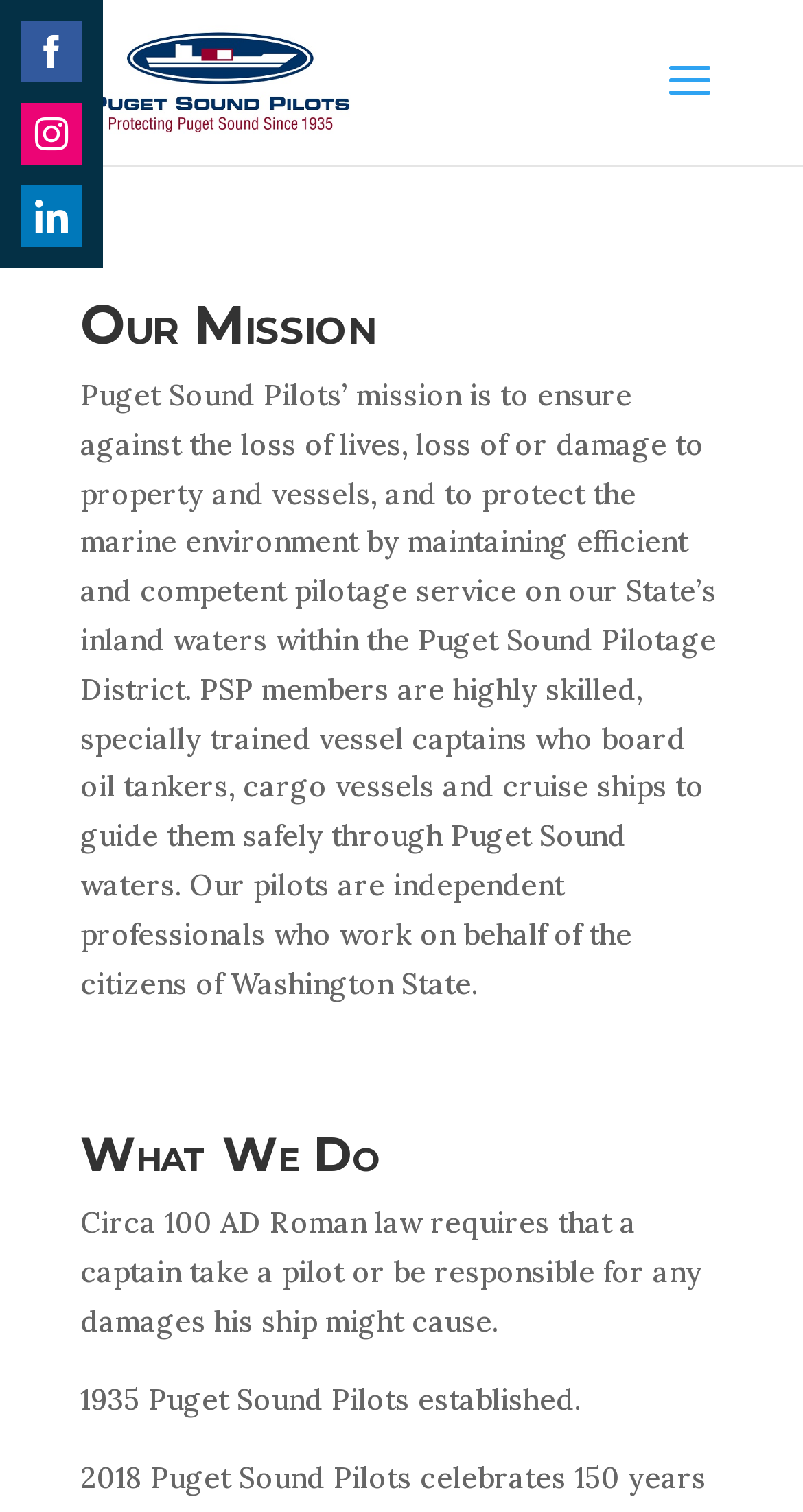Based on the image, provide a detailed and complete answer to the question: 
What do Puget Sound Pilots members do?

According to the webpage, PSP members are highly skilled, specially trained vessel captains who board oil tankers, cargo vessels and cruise ships to guide them safely through Puget Sound waters.